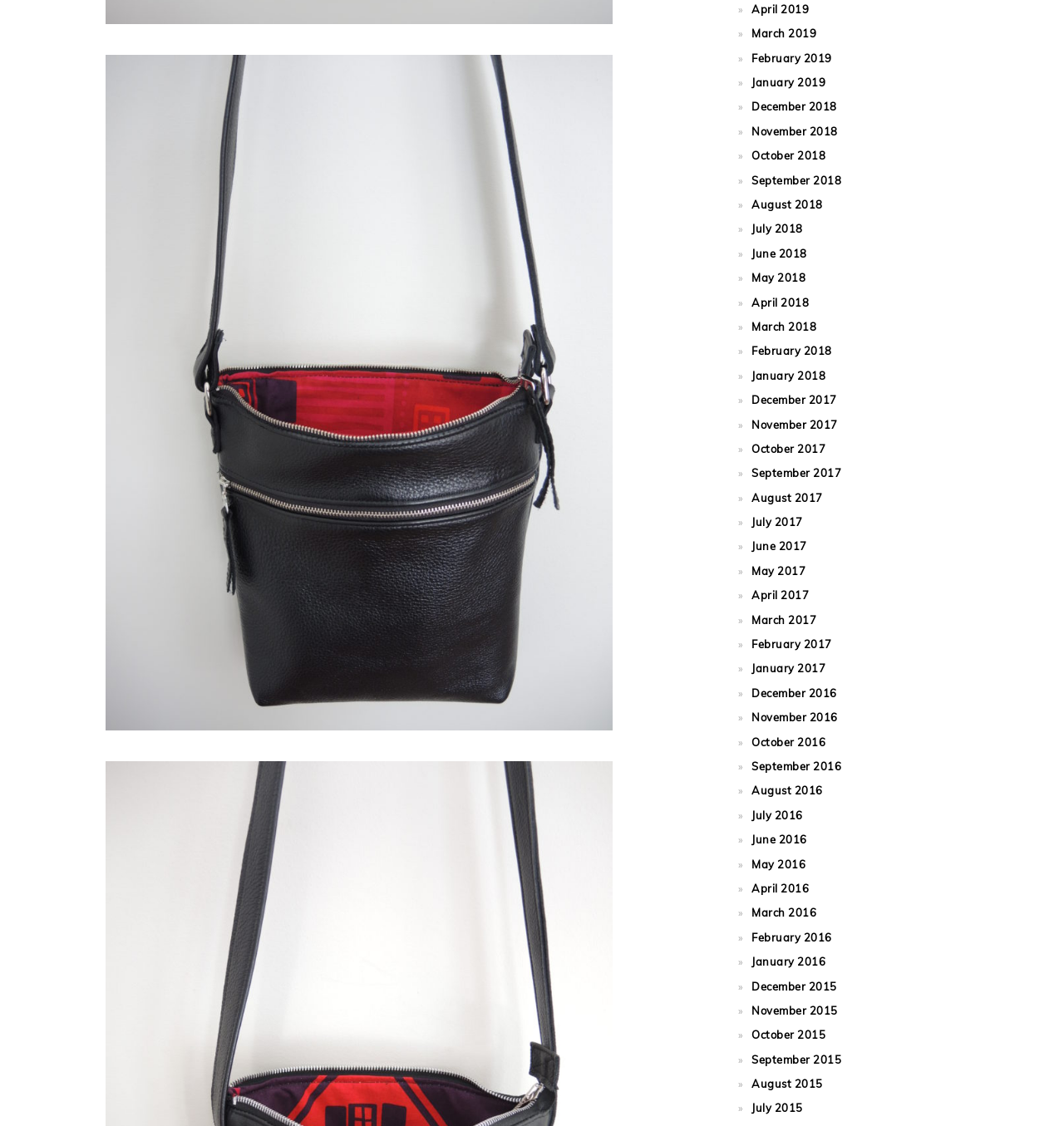Indicate the bounding box coordinates of the element that needs to be clicked to satisfy the following instruction: "View September 2015". The coordinates should be four float numbers between 0 and 1, i.e., [left, top, right, bottom].

[0.706, 0.935, 0.791, 0.947]